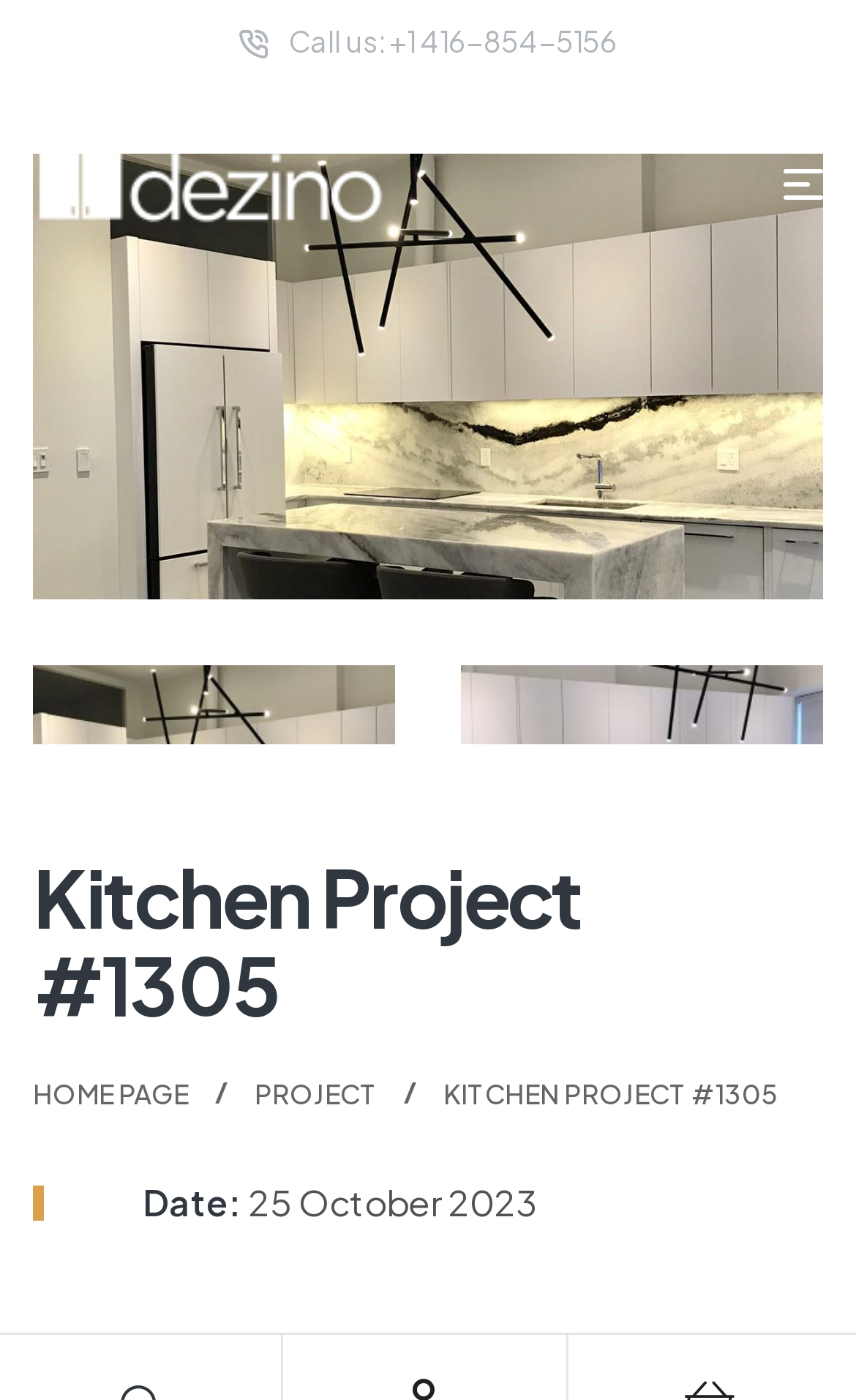Predict the bounding box of the UI element based on the description: "Home Page". The coordinates should be four float numbers between 0 and 1, formatted as [left, top, right, bottom].

[0.038, 0.77, 0.221, 0.794]